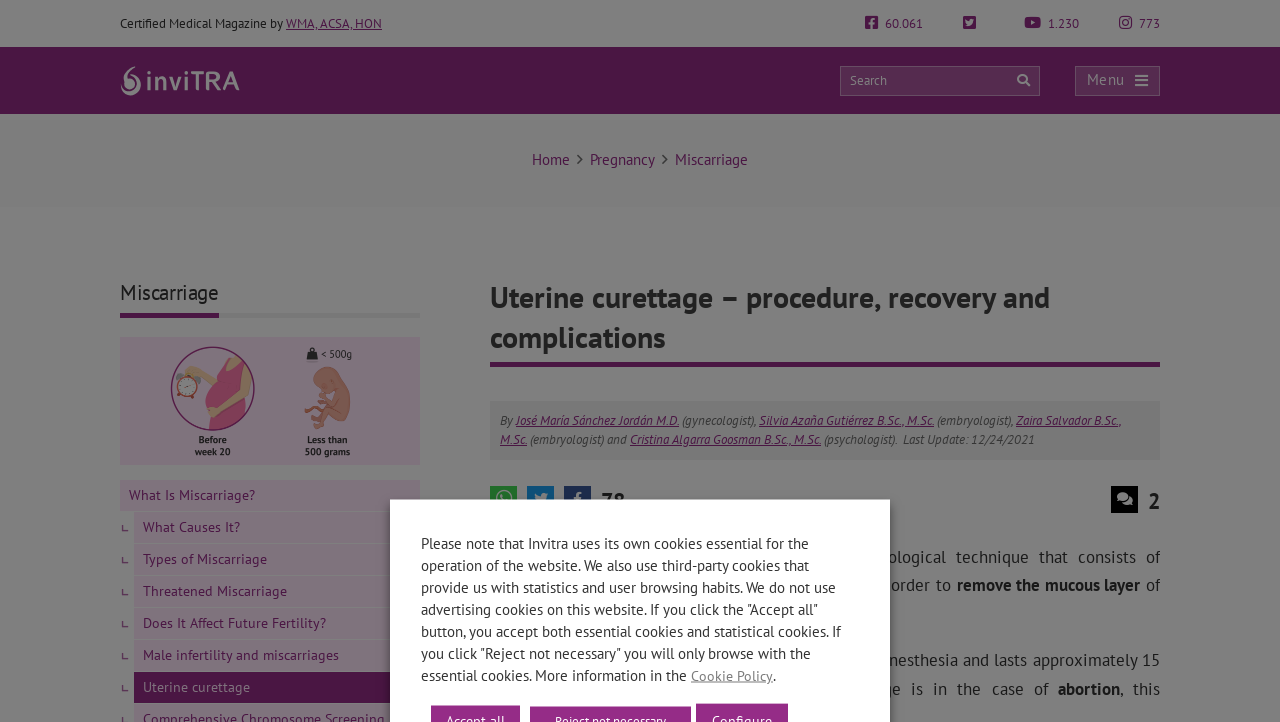How long does the curettage procedure last?
Please provide a comprehensive answer based on the contents of the image.

The curettage procedure lasts approximately 15 minutes, as described in the webpage. This procedure is performed by a gynecologist under anesthesia.